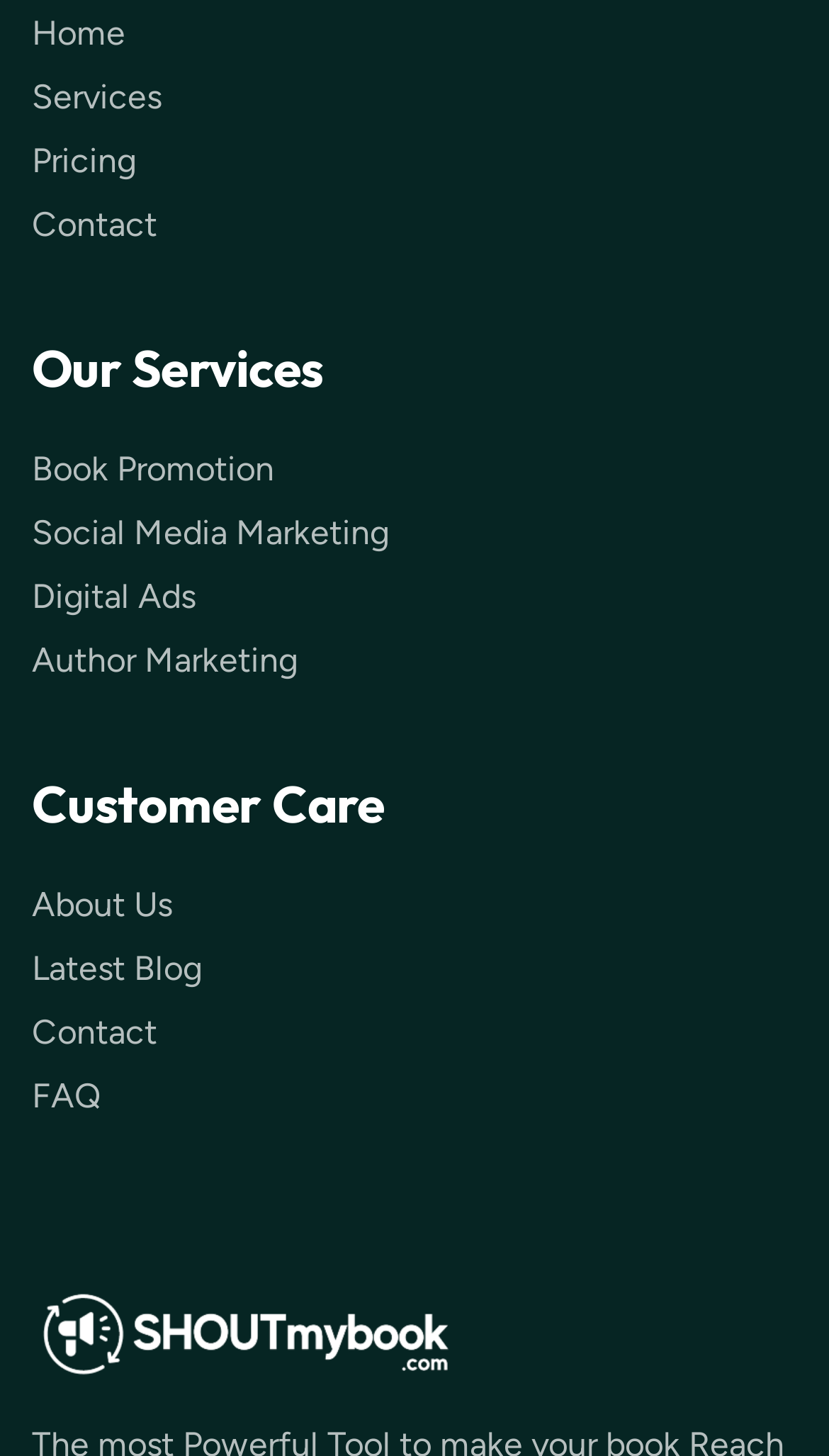How many links are there in the top navigation bar?
Provide a concise answer using a single word or phrase based on the image.

4